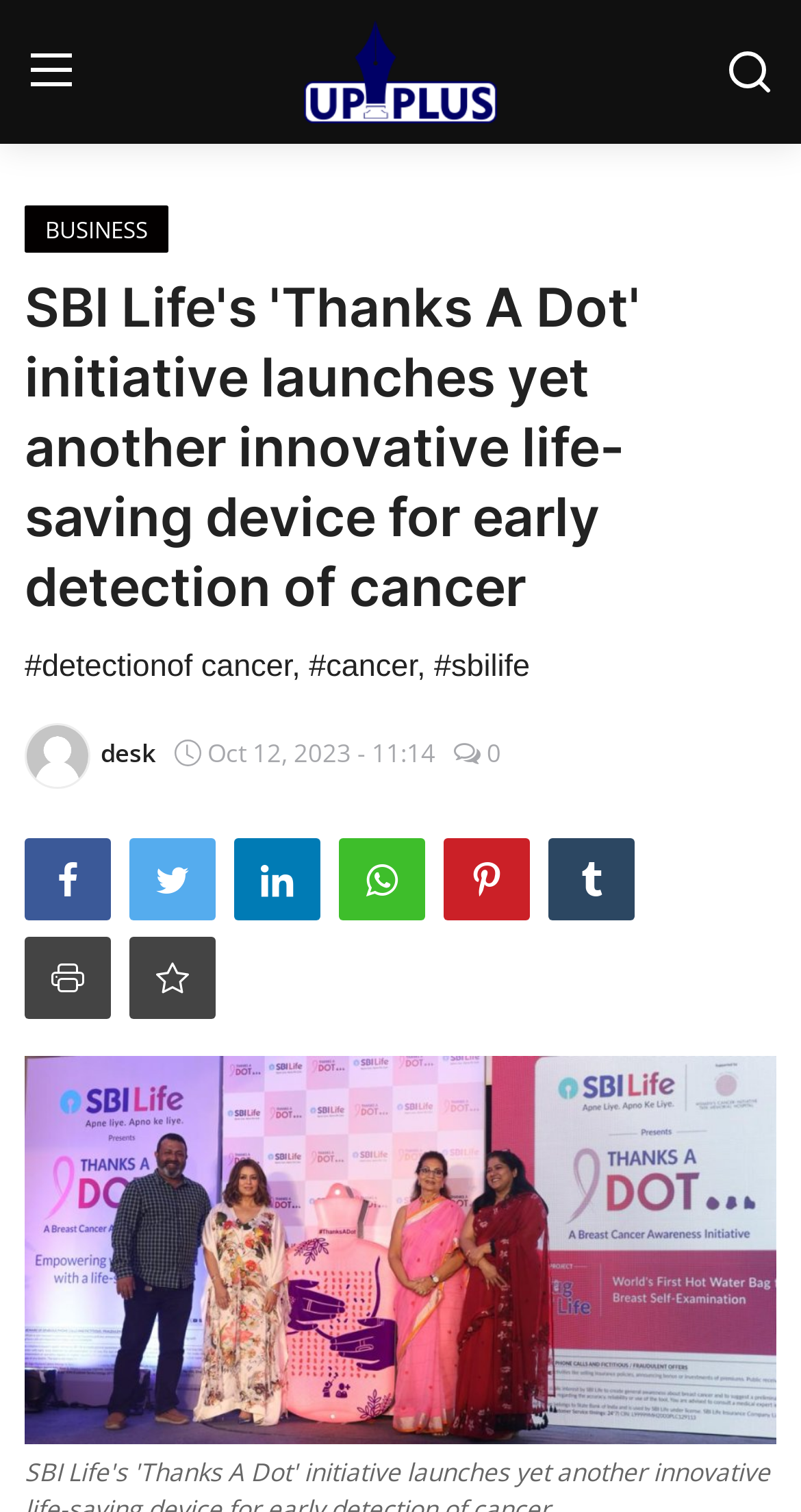Please identify the bounding box coordinates of the element's region that I should click in order to complete the following instruction: "Login to the website". The bounding box coordinates consist of four float numbers between 0 and 1, i.e., [left, top, right, bottom].

[0.038, 0.122, 0.367, 0.177]